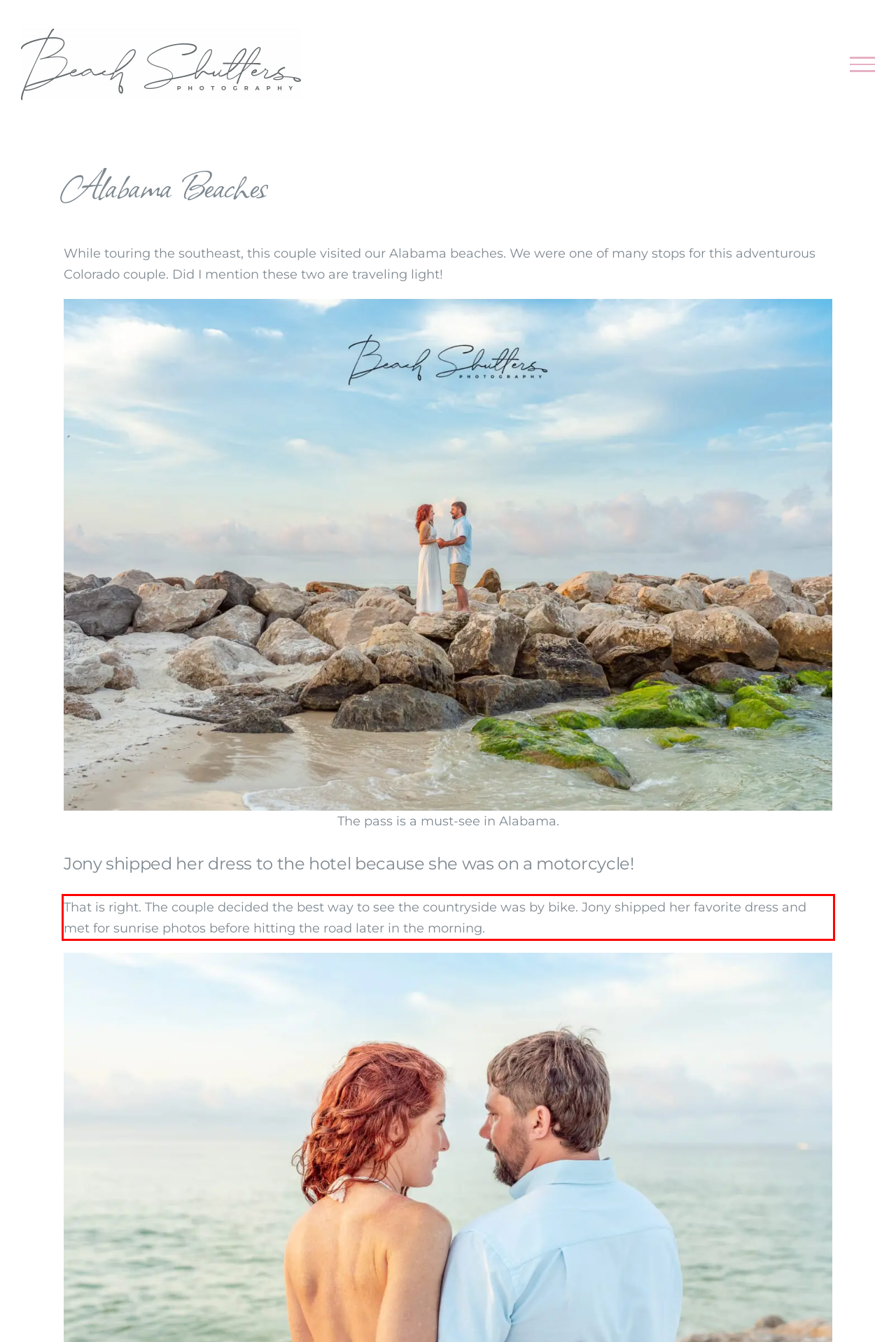Inspect the webpage screenshot that has a red bounding box and use OCR technology to read and display the text inside the red bounding box.

That is right. The couple decided the best way to see the countryside was by bike. Jony shipped her favorite dress and met for sunrise photos before hitting the road later in the morning.